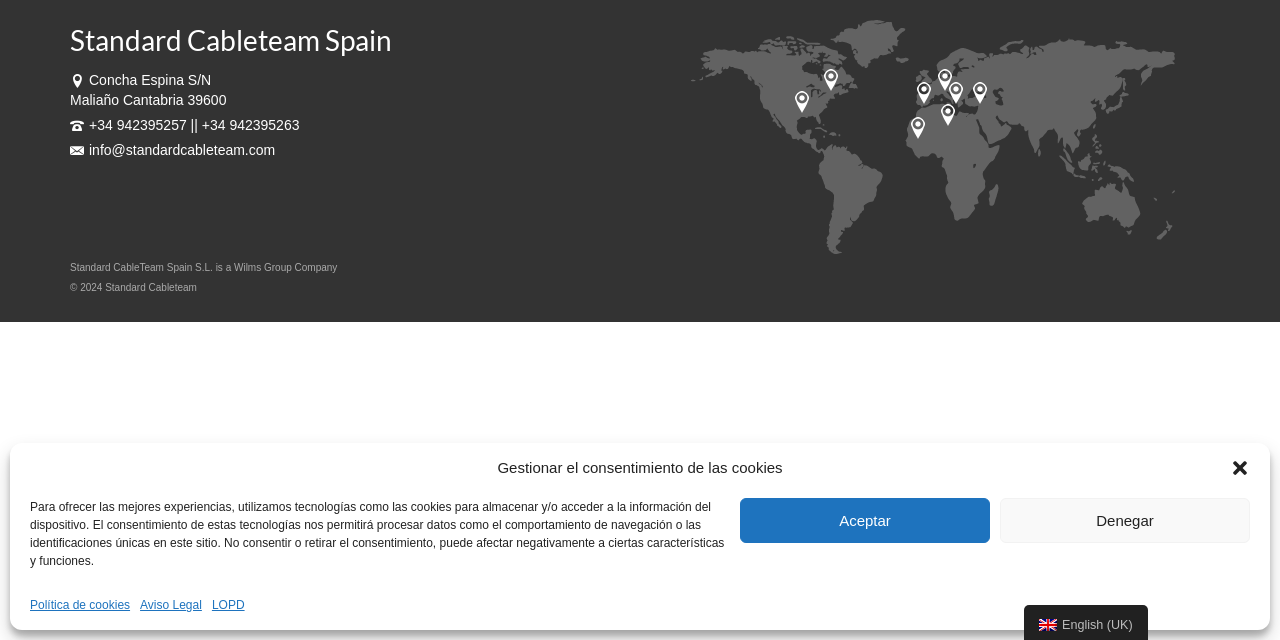Based on the element description Denegar, identify the bounding box coordinates for the UI element. The coordinates should be in the format (top-left x, top-left y, bottom-right x, bottom-right y) and within the 0 to 1 range.

[0.781, 0.778, 0.977, 0.848]